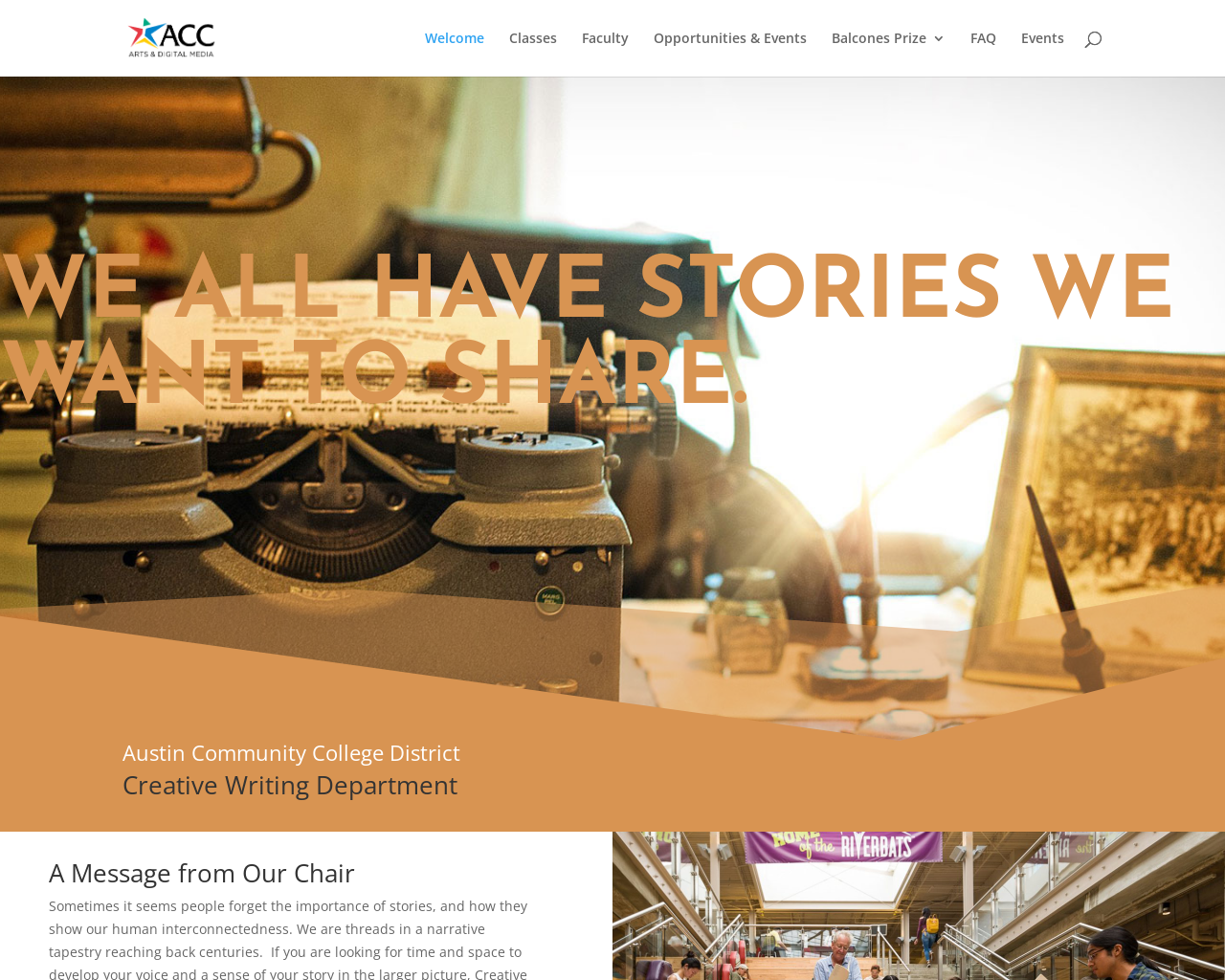What is the department's main purpose?
Carefully analyze the image and provide a thorough answer to the question.

Based on the webpage's title and the presence of links such as 'Classes', 'Faculty', and 'Opportunities & Events', it can be inferred that the department's main purpose is to provide education and resources related to creative writing.